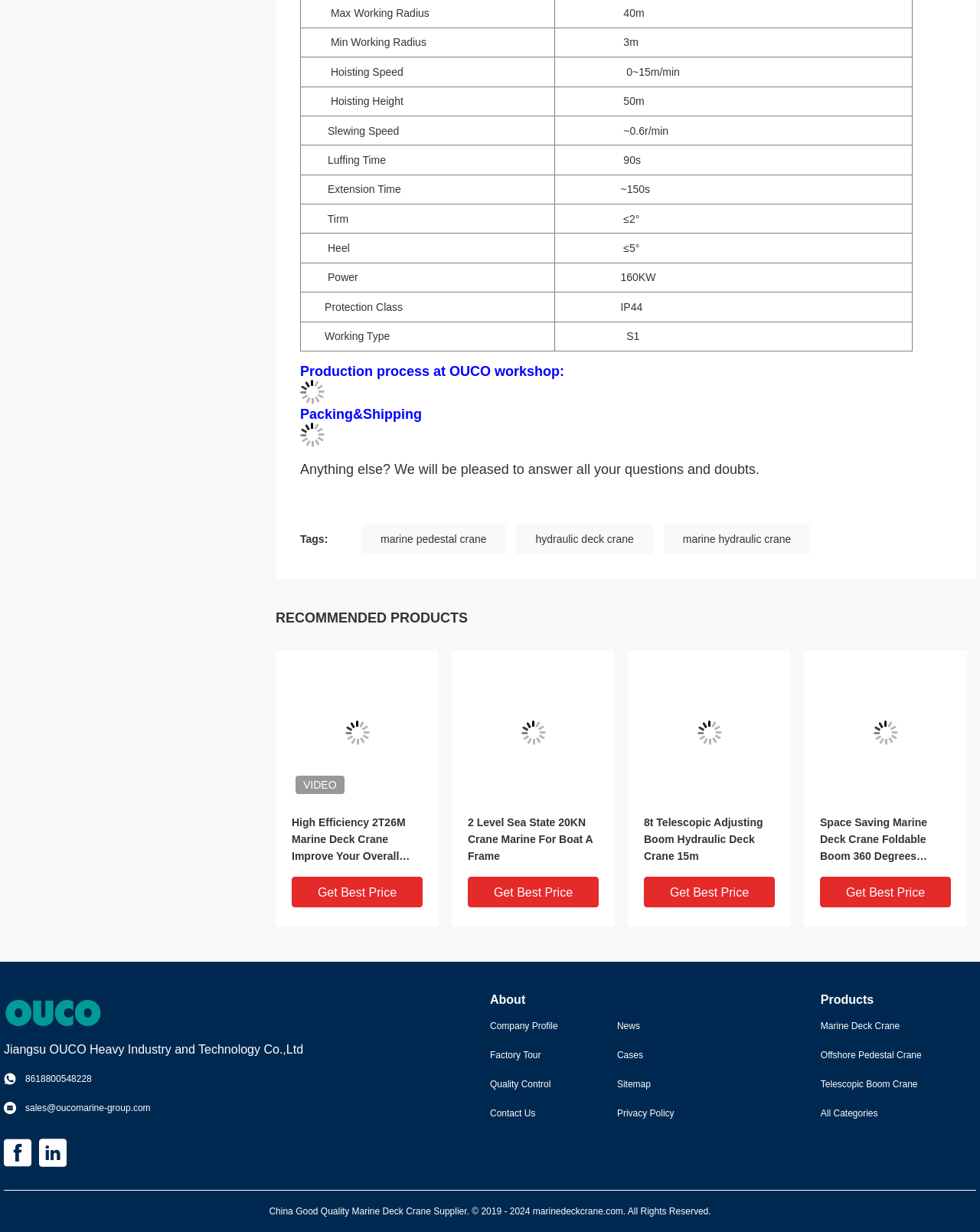What is the minimum working radius of the crane?
Look at the screenshot and give a one-word or phrase answer.

3m